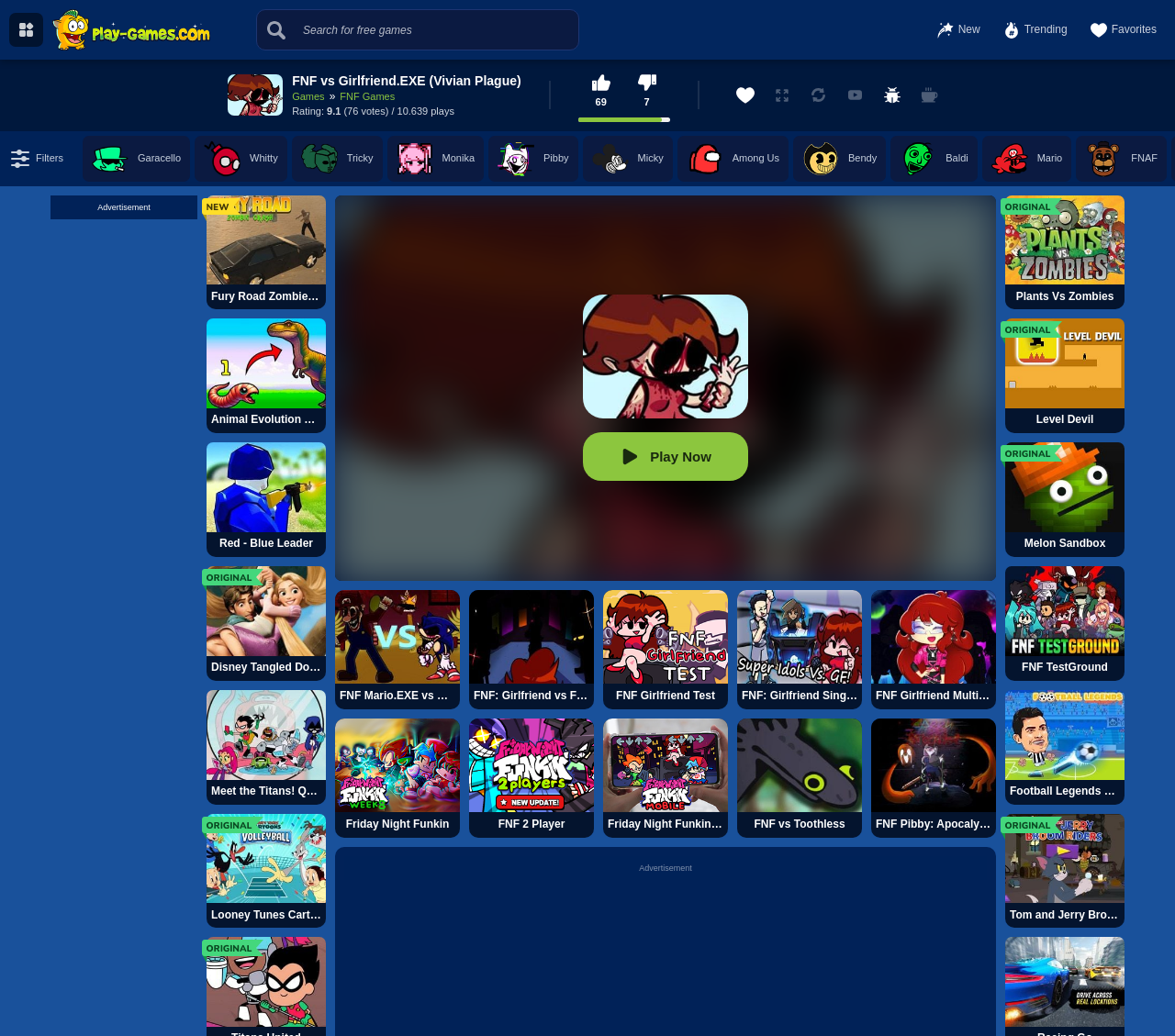From the webpage screenshot, identify the region described by Play Now. Provide the bounding box coordinates as (top-left x, top-left y, bottom-right x, bottom-right y), with each value being a floating point number between 0 and 1.

[0.285, 0.188, 0.848, 0.56]